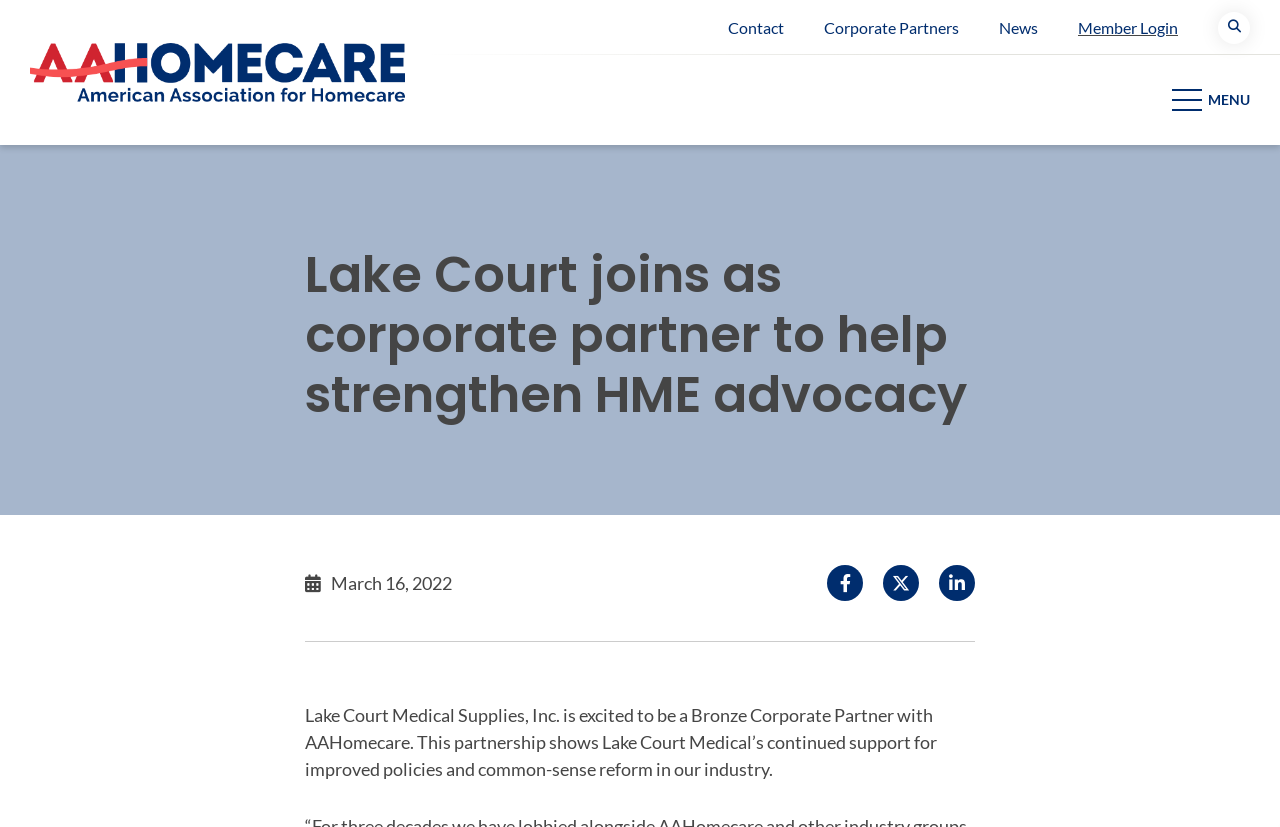Please determine the main heading text of this webpage.

Lake Court joins as corporate partner to help strengthen HME advocacy